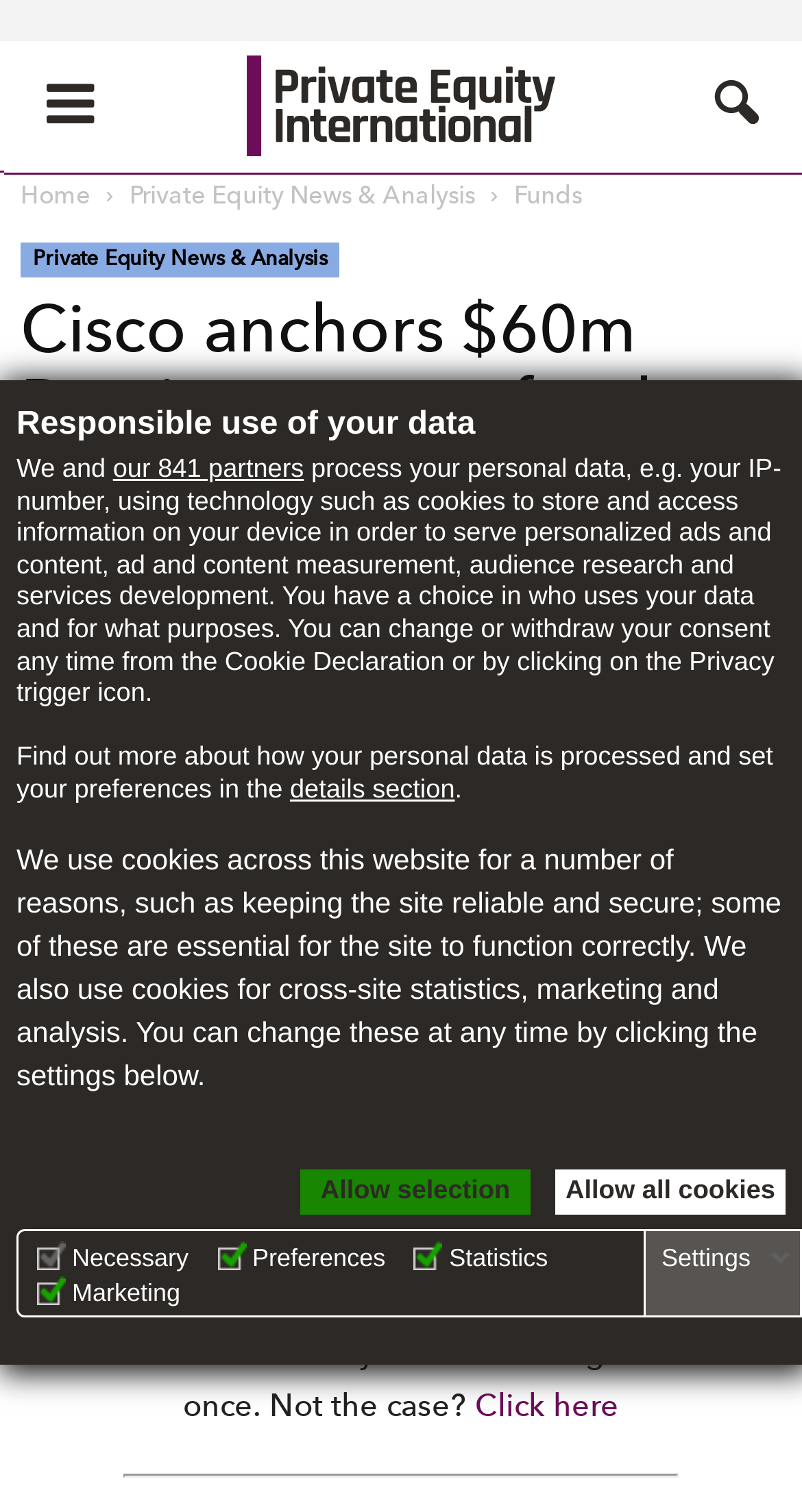For the given element description Allow selection, determine the bounding box coordinates of the UI element. The coordinates should follow the format (top-left x, top-left y, bottom-right x, bottom-right y) and be within the range of 0 to 1.

[0.374, 0.774, 0.662, 0.804]